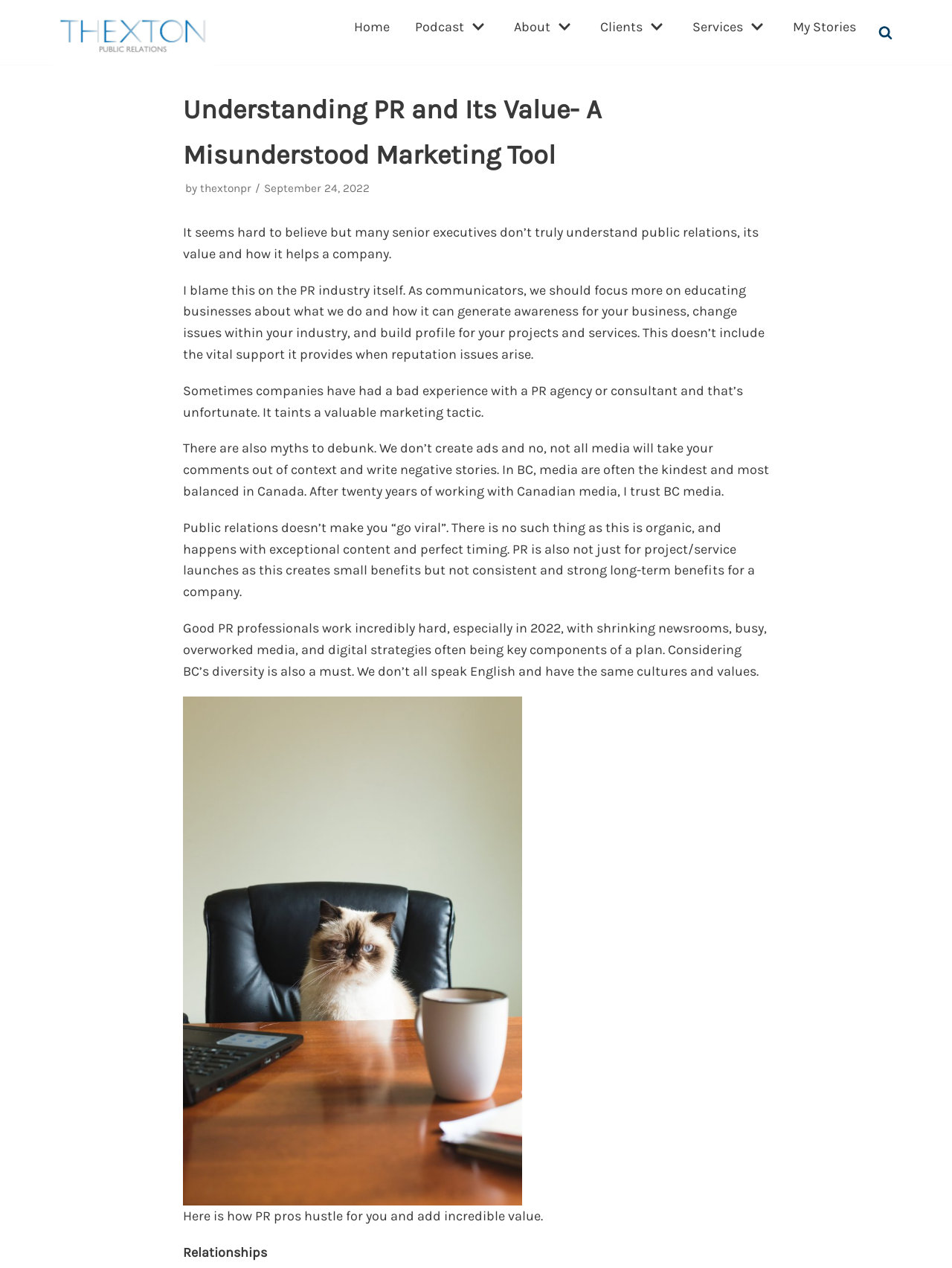Utilize the details in the image to thoroughly answer the following question: What is the main topic of this article?

The main topic of this article is public relations, as indicated by the heading 'Understanding PR and Its Value- A Misunderstood Marketing Tool' and the content of the article, which discusses the value and misconceptions of public relations.